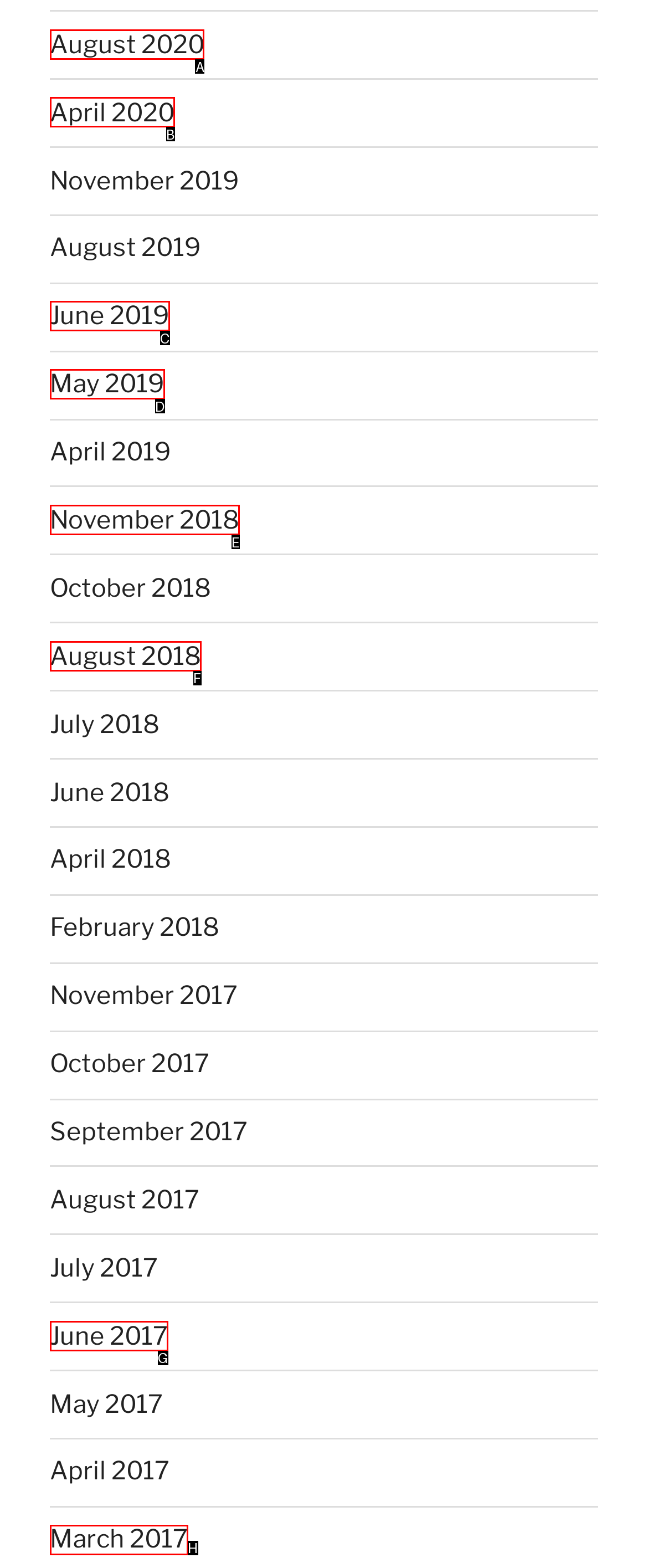What option should you select to complete this task: view August 2020? Indicate your answer by providing the letter only.

A